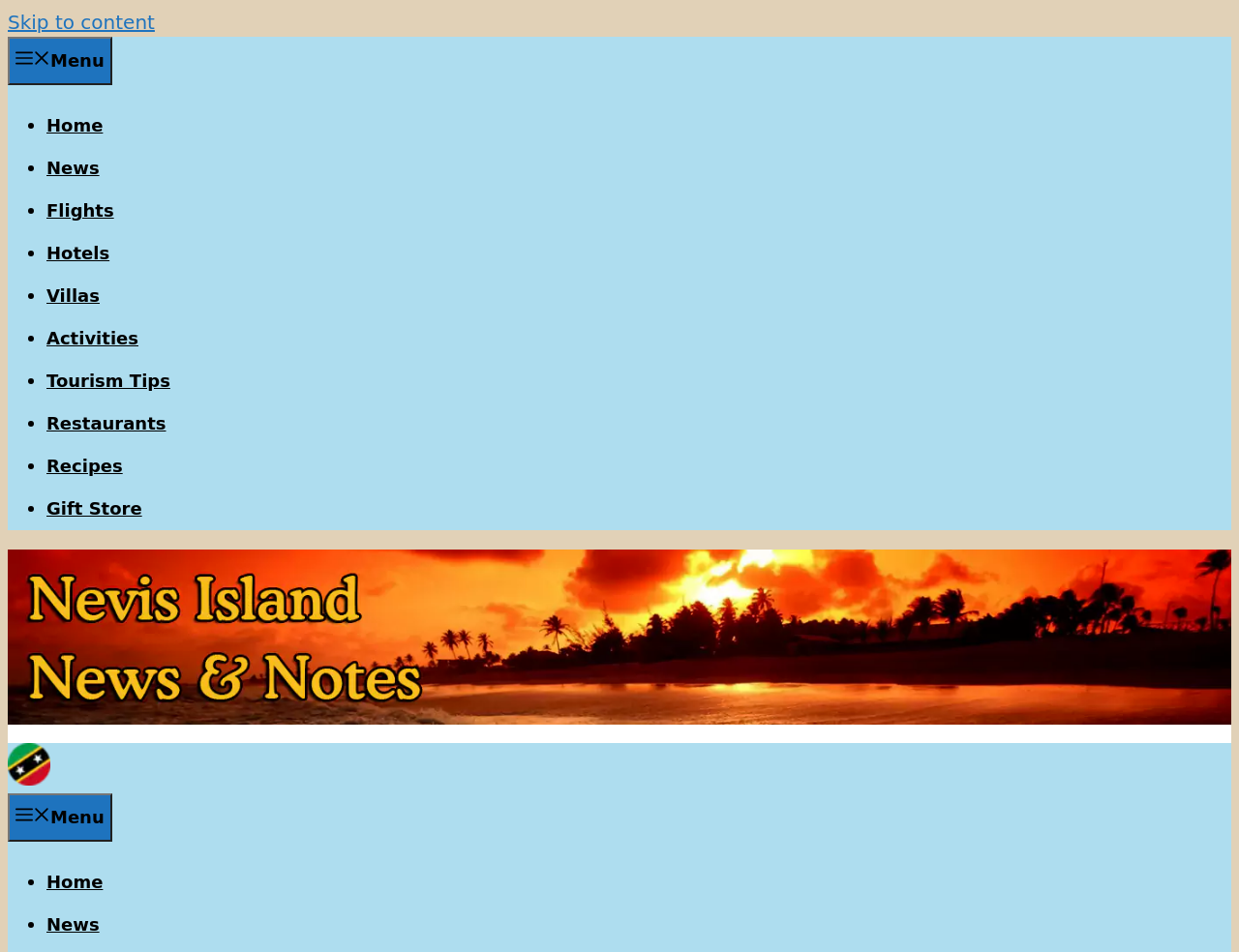Examine the screenshot and answer the question in as much detail as possible: What is the text of the first link in the navigation menu?

I looked at the primary navigation menu and found the first link, which has the text 'Home'.